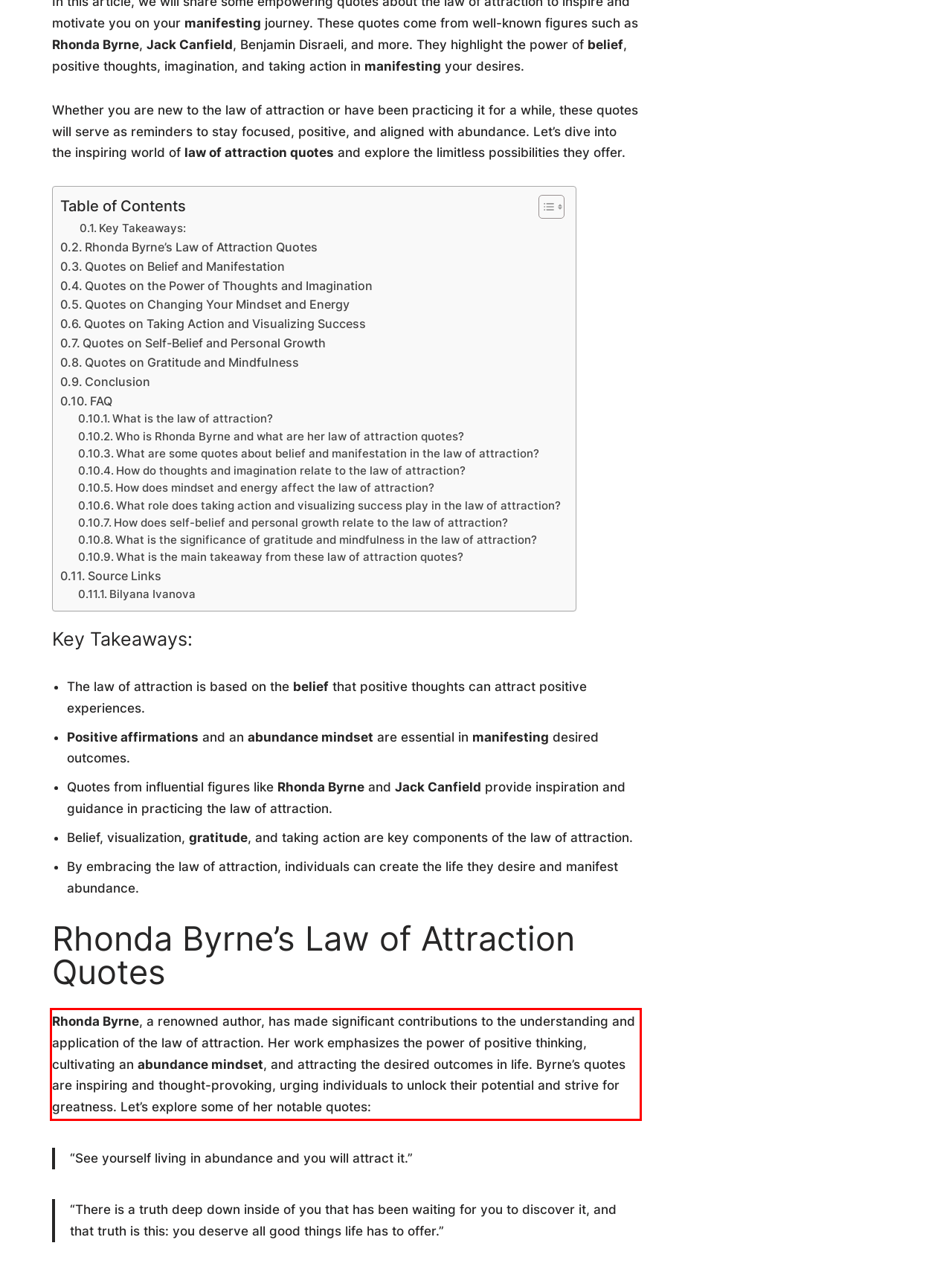Given a screenshot of a webpage, locate the red bounding box and extract the text it encloses.

Rhonda Byrne, a renowned author, has made significant contributions to the understanding and application of the law of attraction. Her work emphasizes the power of positive thinking, cultivating an abundance mindset, and attracting the desired outcomes in life. Byrne’s quotes are inspiring and thought-provoking, urging individuals to unlock their potential and strive for greatness. Let’s explore some of her notable quotes: